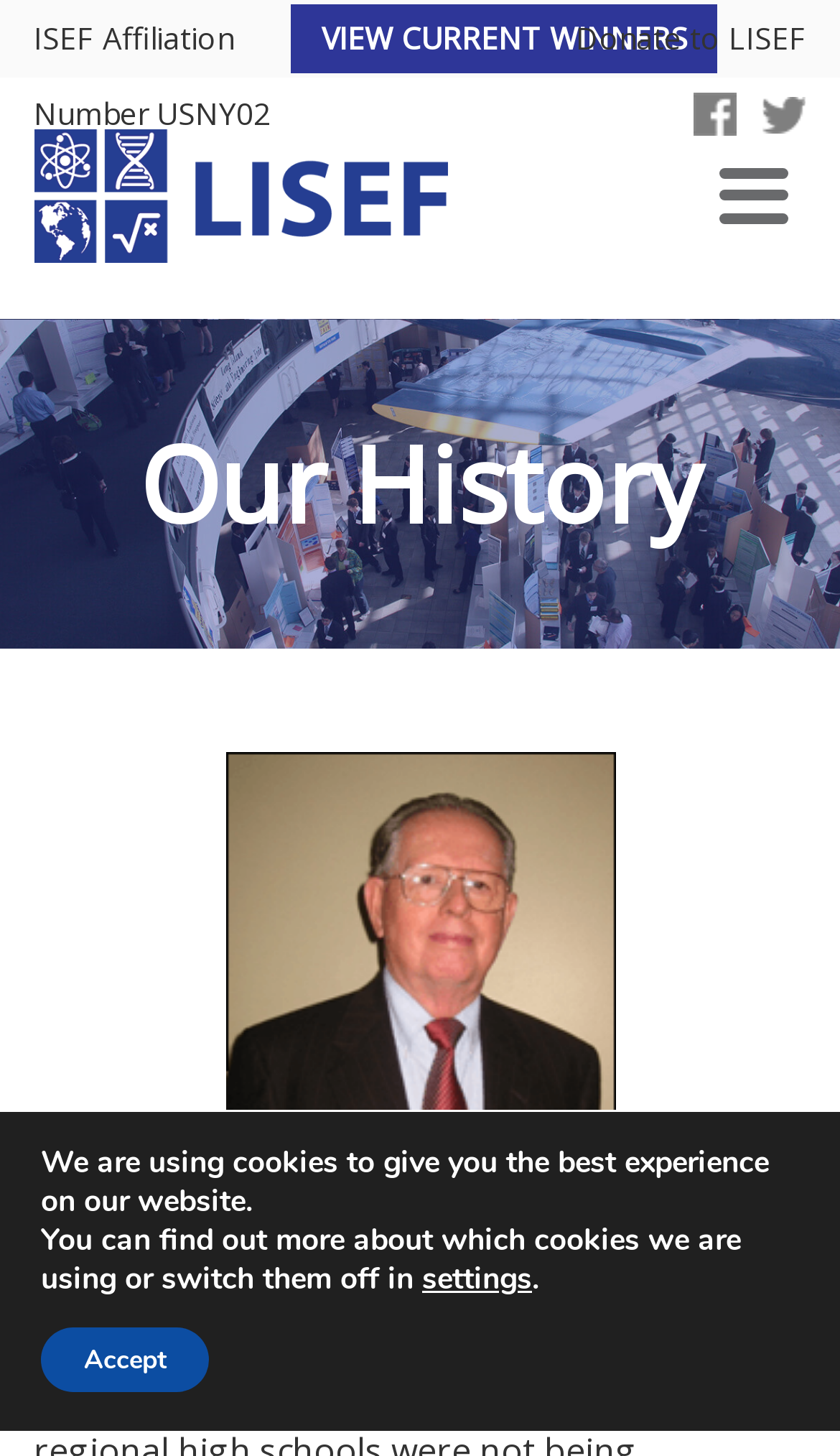Respond to the question below with a concise word or phrase:
What is the affiliation number of ISEF?

USNY02